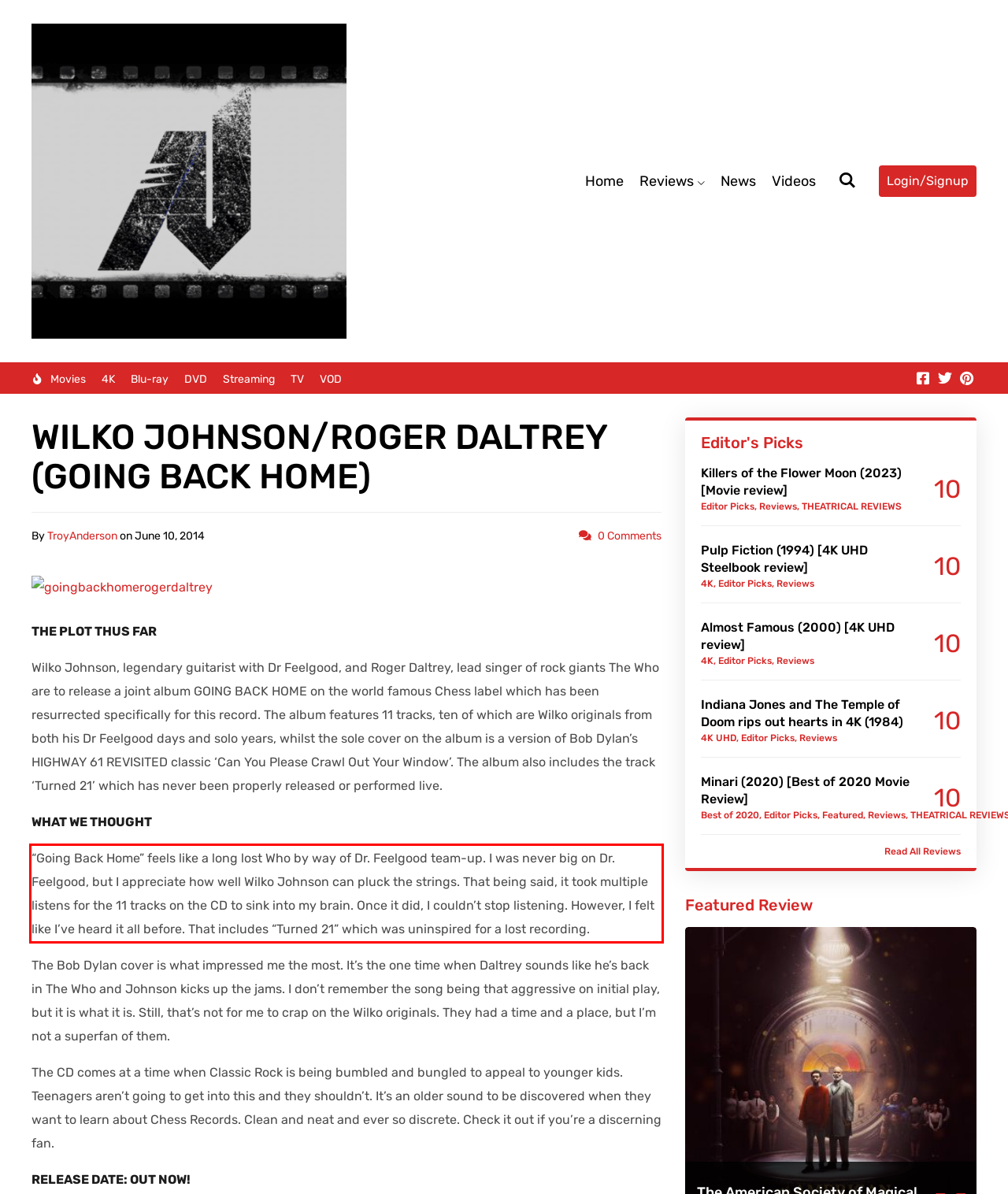From the given screenshot of a webpage, identify the red bounding box and extract the text content within it.

“Going Back Home” feels like a long lost Who by way of Dr. Feelgood team-up. I was never big on Dr. Feelgood, but I appreciate how well Wilko Johnson can pluck the strings. That being said, it took multiple listens for the 11 tracks on the CD to sink into my brain. Once it did, I couldn’t stop listening. However, I felt like I’ve heard it all before. That includes “Turned 21” which was uninspired for a lost recording.